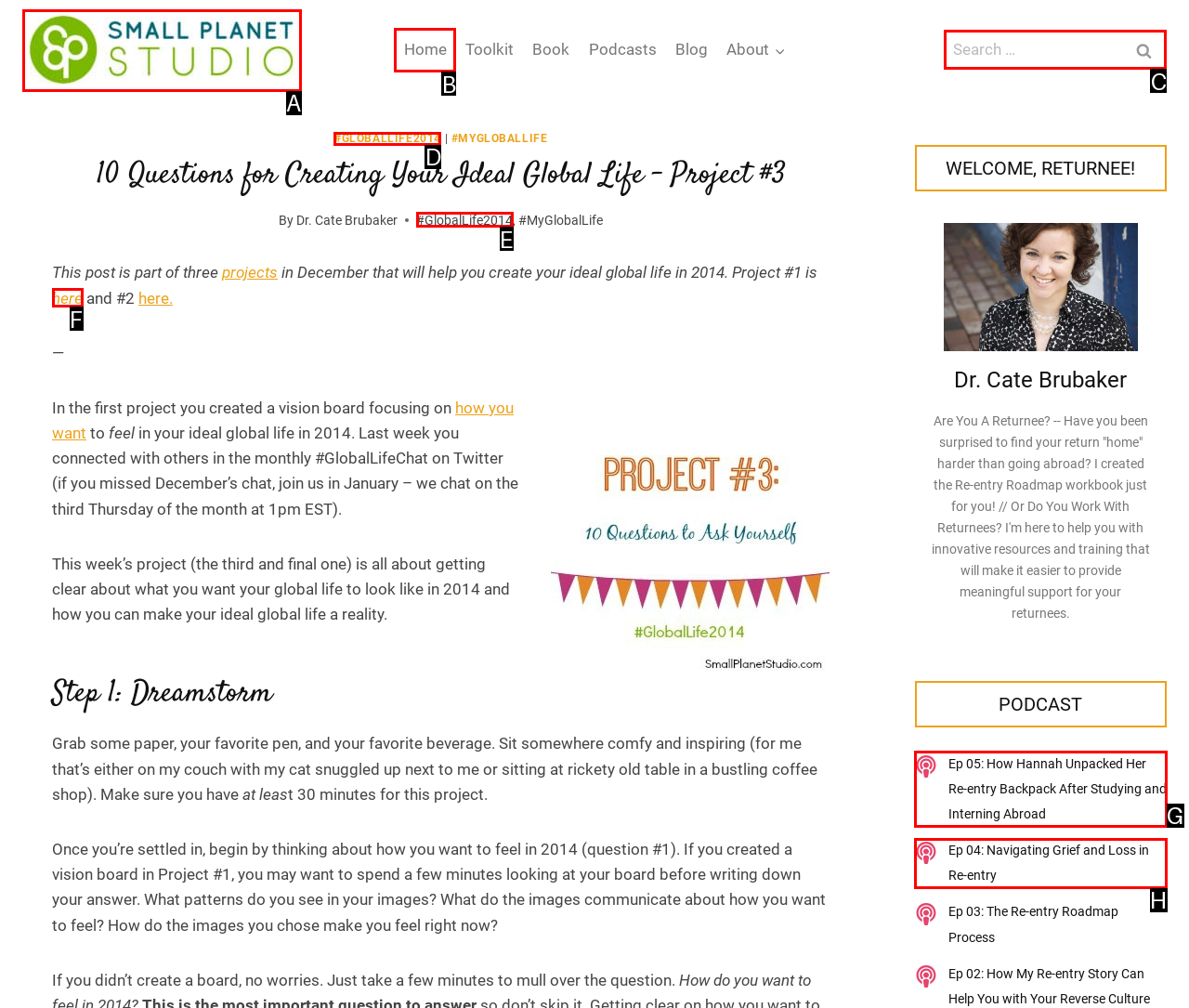Identify the correct letter of the UI element to click for this task: go to Home page
Respond with the letter from the listed options.

None